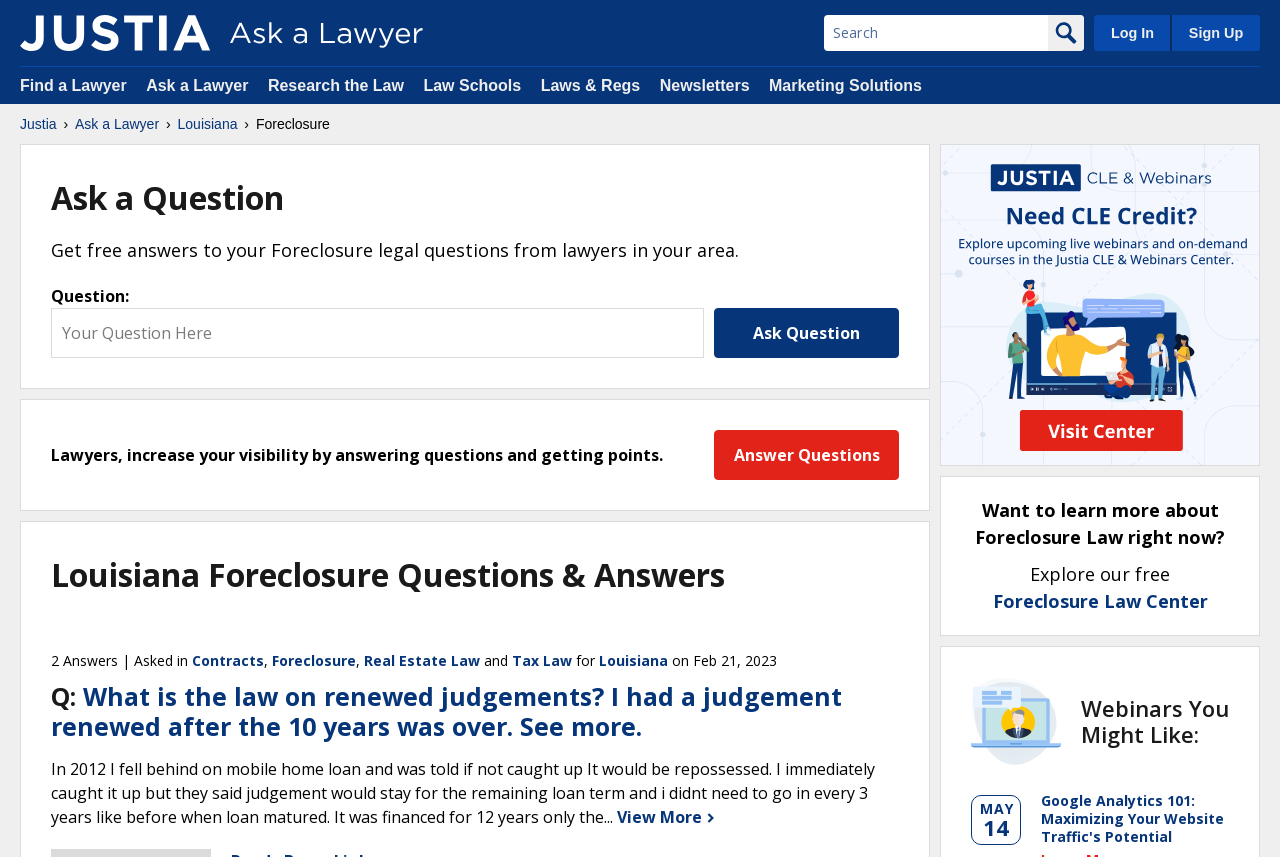What is the website's logo?
Provide a well-explained and detailed answer to the question.

The website's logo is 'Justia' which is an image located at the top left corner of the webpage, with a bounding box coordinate of [0.016, 0.018, 0.164, 0.06].